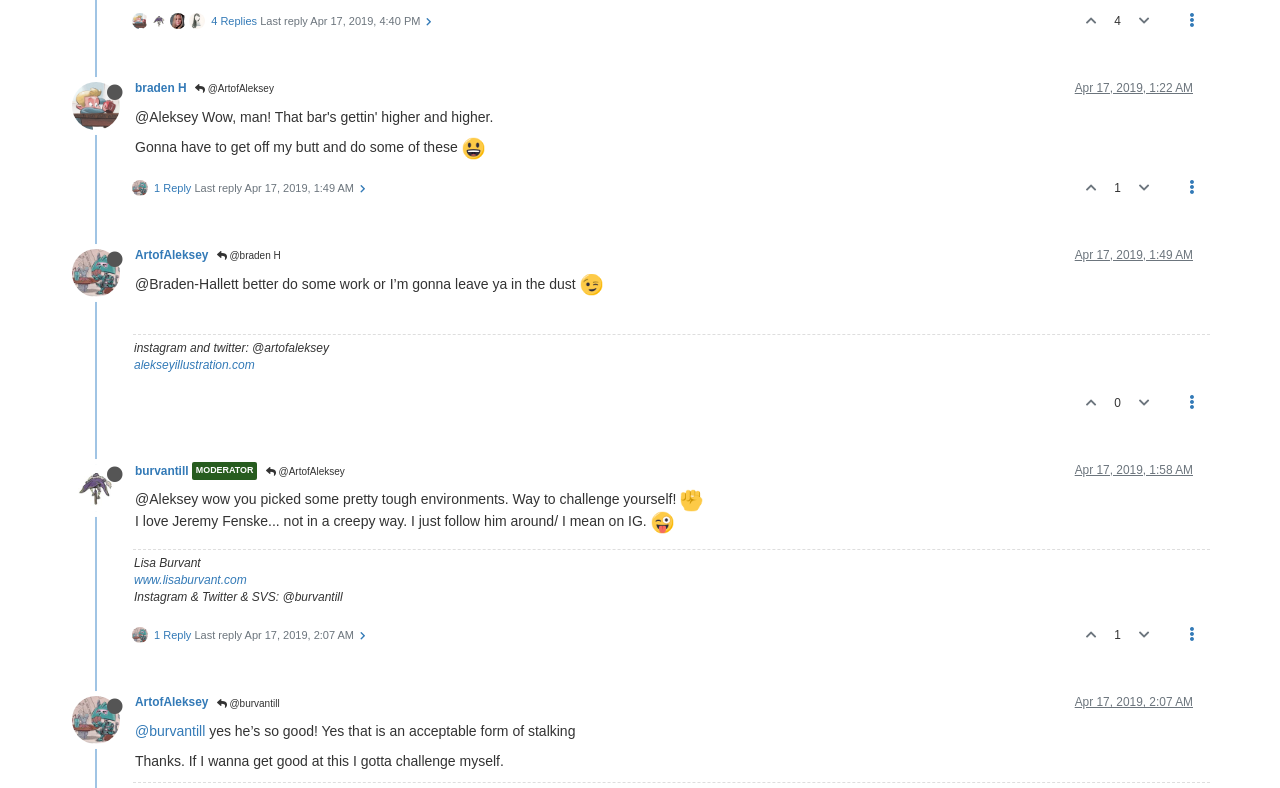Given the description "parent_node: 4", provide the bounding box coordinates of the corresponding UI element.

[0.882, 0.004, 0.906, 0.051]